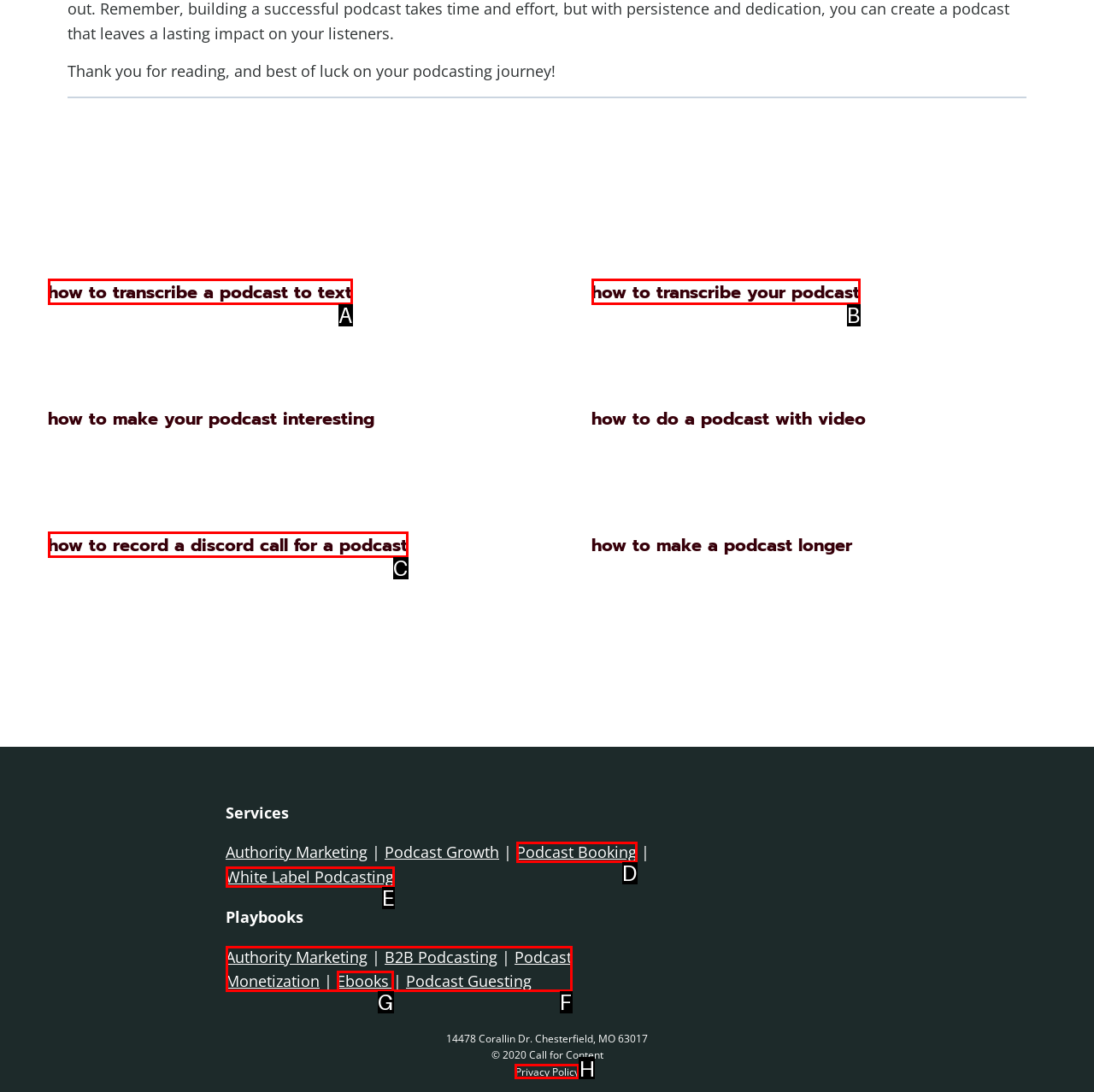Identify which option matches the following description: White Label Podcasting
Answer by giving the letter of the correct option directly.

E